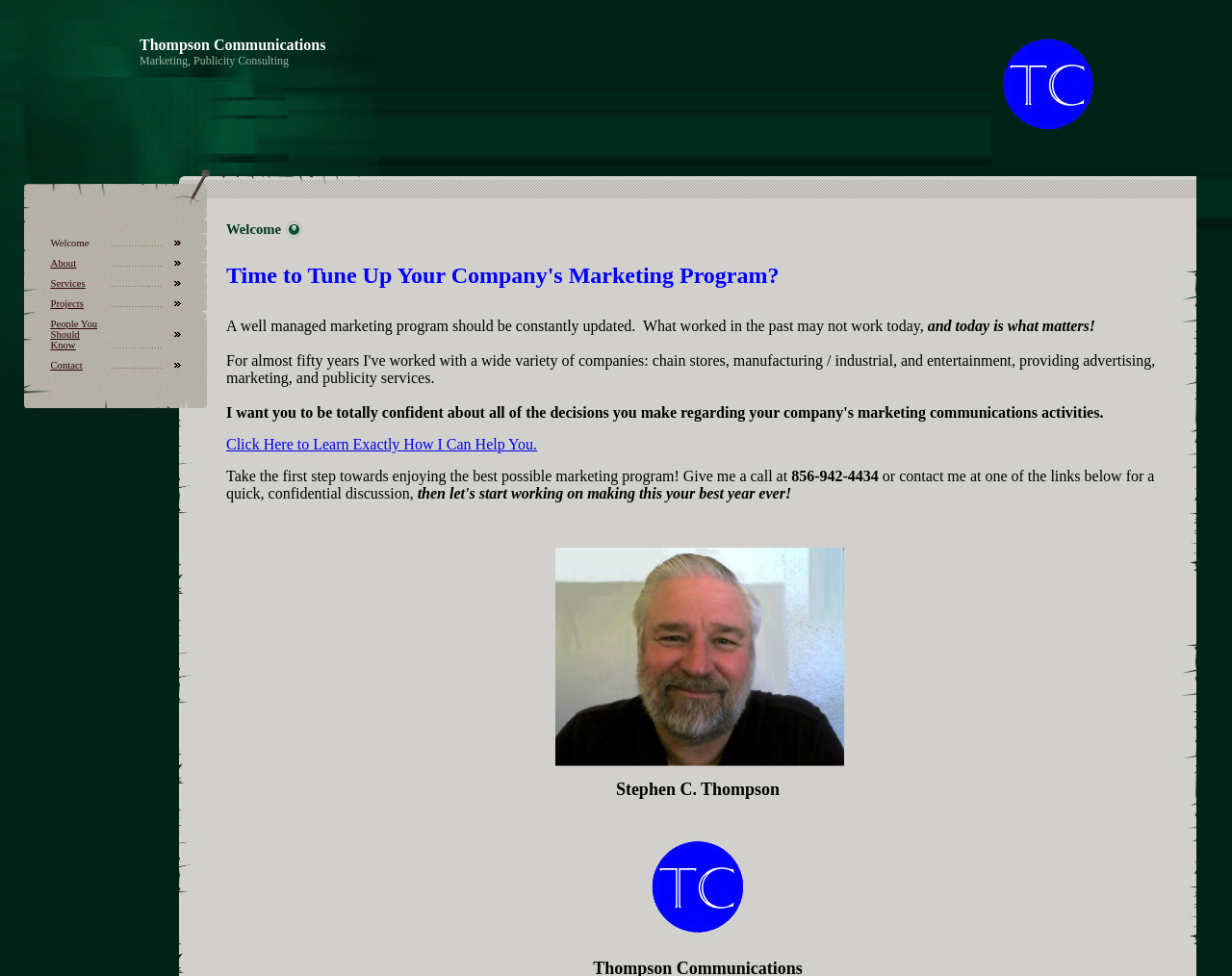Write a detailed summary of the webpage.

The webpage is titled "Thompson Communications - Welcome" and appears to be the homepage of a marketing and publicity consulting firm. At the top of the page, there is a header section that spans the full width of the page, containing the company name "Thompson Communications" and a subtitle "Marketing, Publicity Consulting". Below this header, there is a welcome message.

The main content of the page is divided into two sections. On the left side, there is a navigation menu that lists various sections of the website, including "Welcome", "About", "Services", "Projects", "People You Should Know", and "Contact". Each menu item is accompanied by a small icon. The menu items are stacked vertically, with "Welcome" at the top and "Contact" at the bottom.

On the right side of the page, there is a large section that appears to be a hero image or a banner. It takes up most of the page's width and height, and contains an image.

There are no other prominent elements on the page, aside from the navigation menu and the hero image. The overall layout is clean and simple, with a focus on the company's branding and navigation.